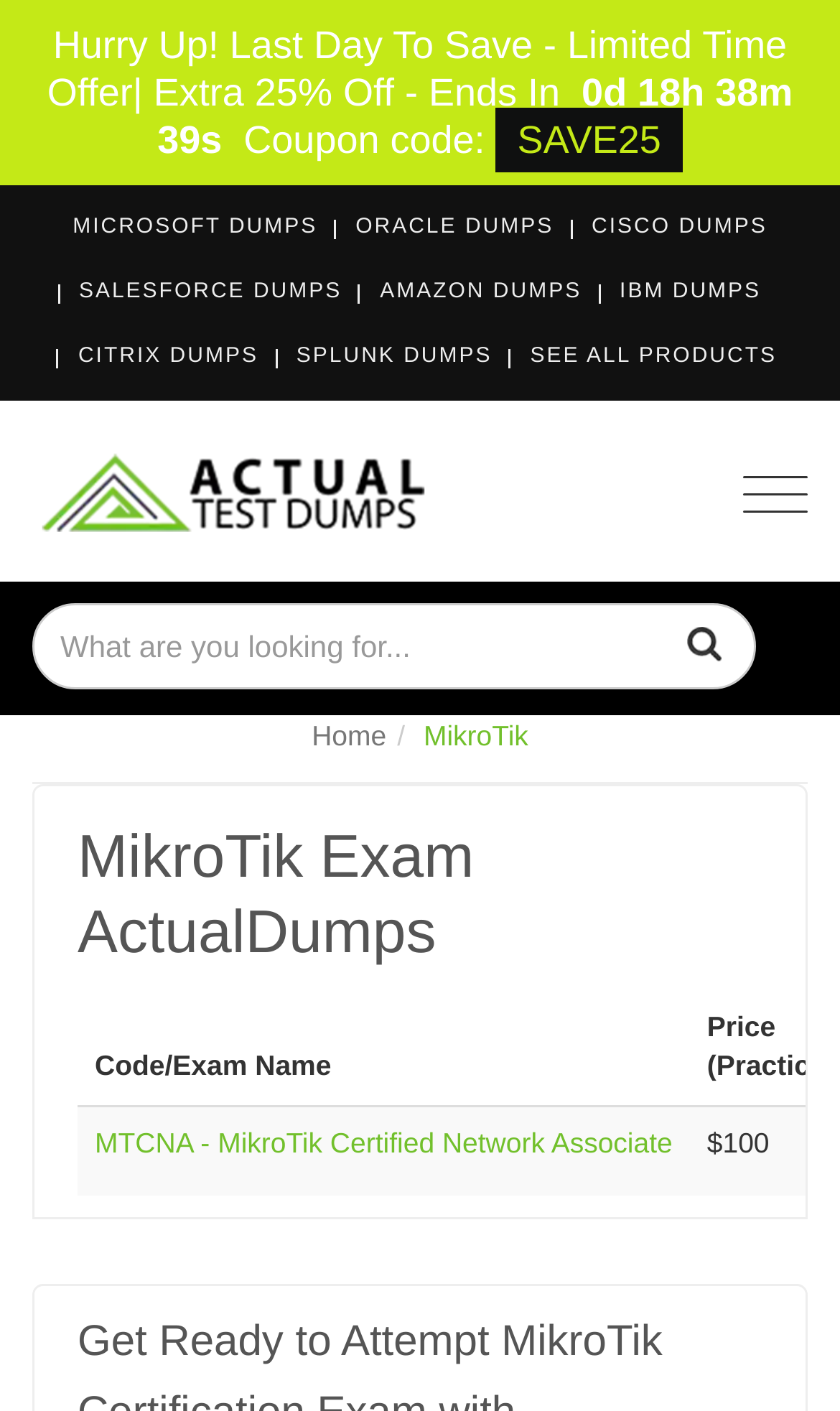Provide your answer in one word or a succinct phrase for the question: 
What is the discount percentage?

25%